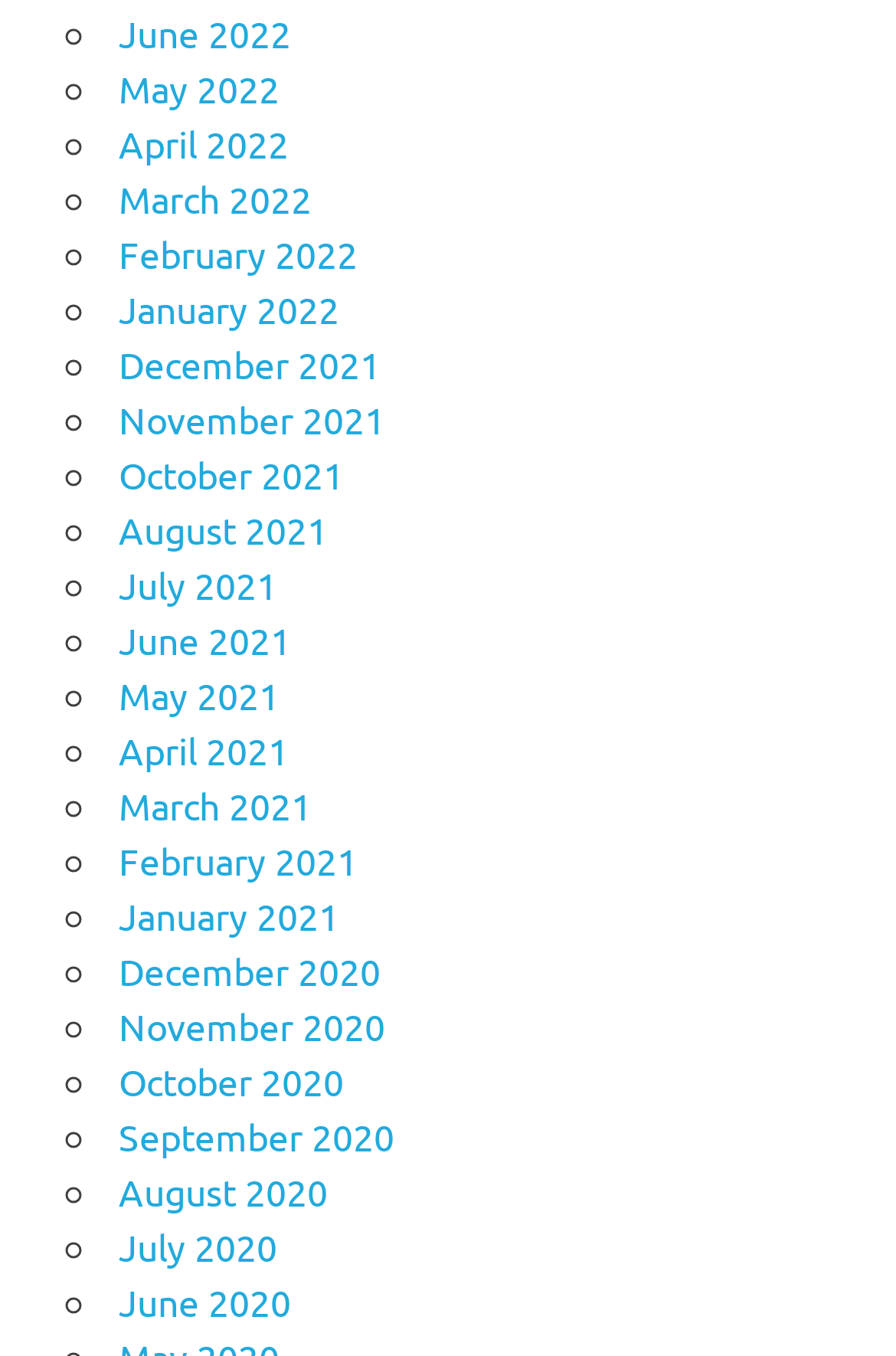How many months are listed in 2021?
Based on the image, provide a one-word or brief-phrase response.

12